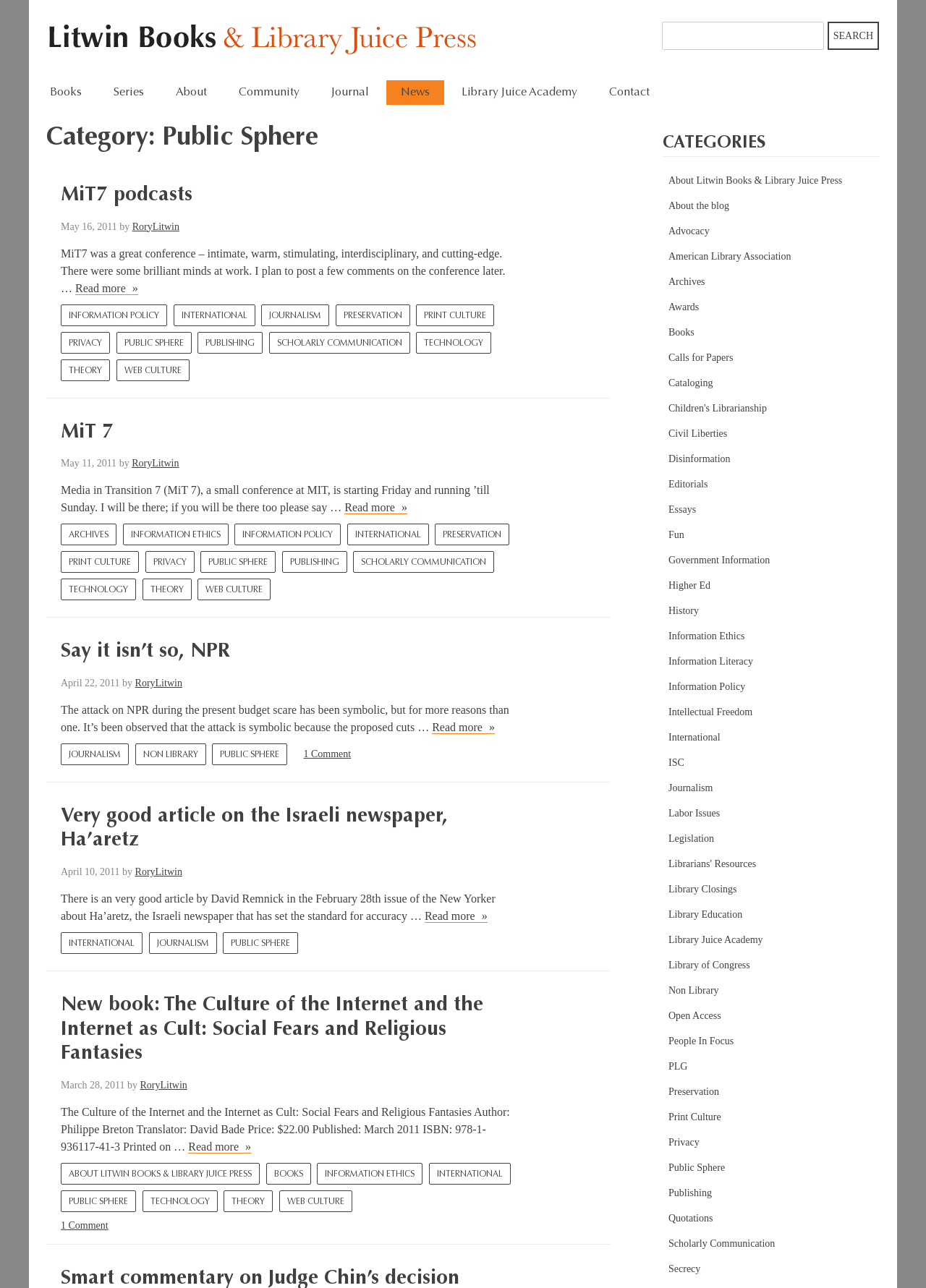Pinpoint the bounding box coordinates of the element that must be clicked to accomplish the following instruction: "Read more about 'MiT7 podcasts'". The coordinates should be in the format of four float numbers between 0 and 1, i.e., [left, top, right, bottom].

[0.081, 0.219, 0.149, 0.229]